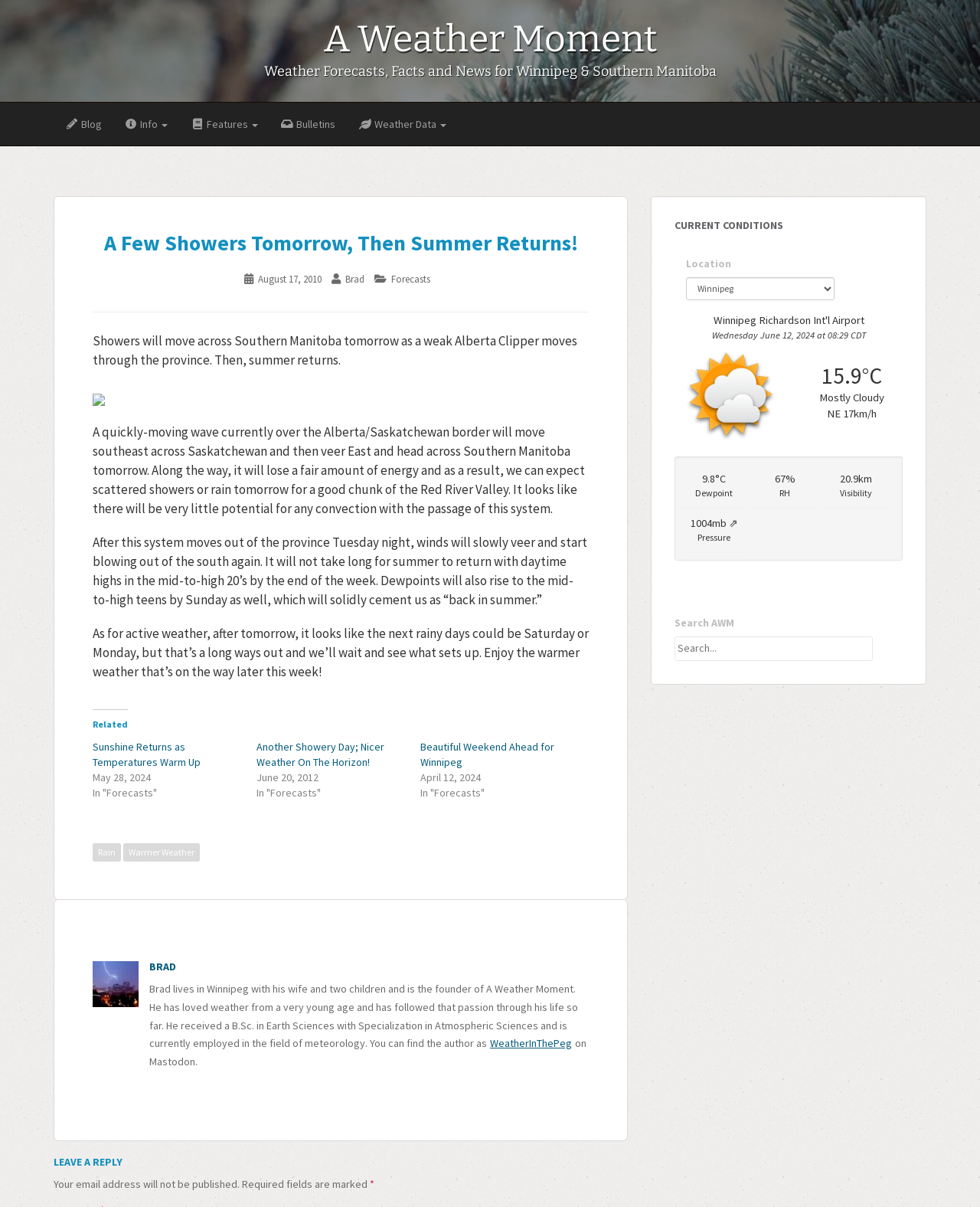Based on the description "Warmer Weather", find the bounding box of the specified UI element.

[0.126, 0.698, 0.204, 0.714]